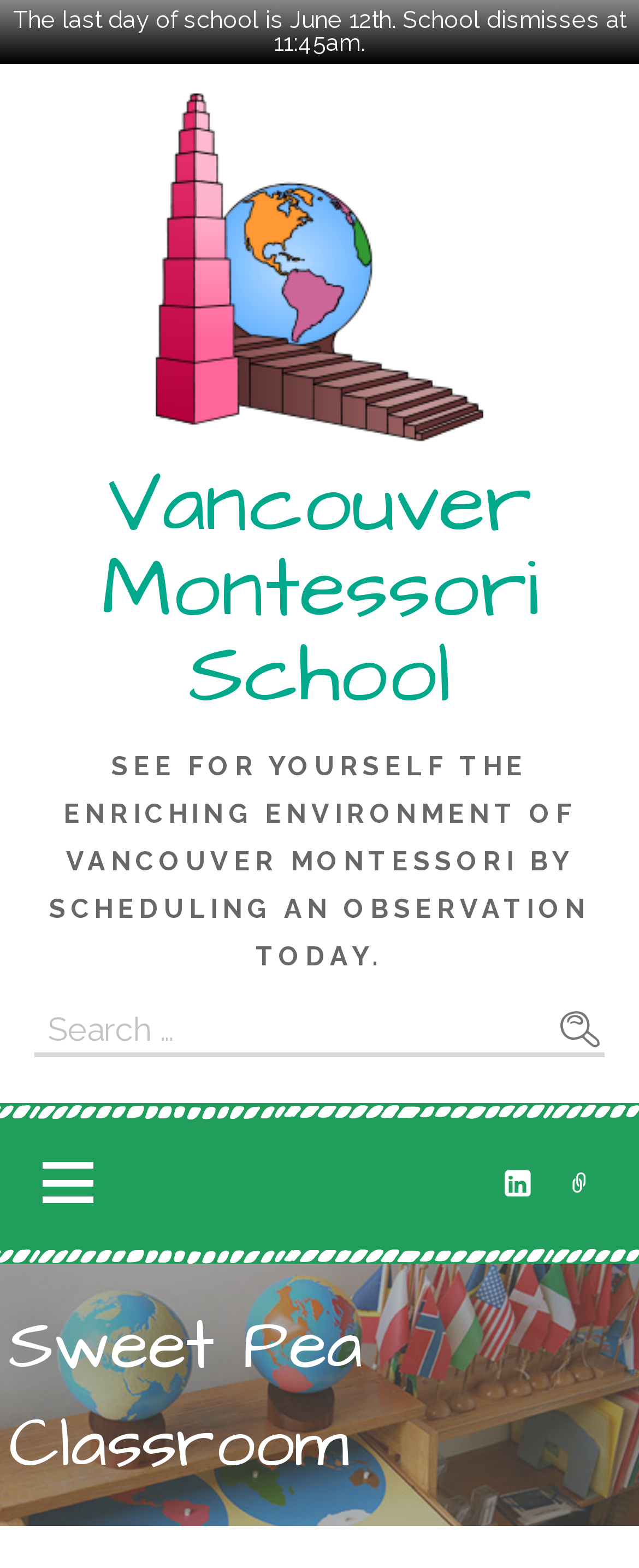Respond with a single word or phrase:
What social media platform is linked?

LinkedIn